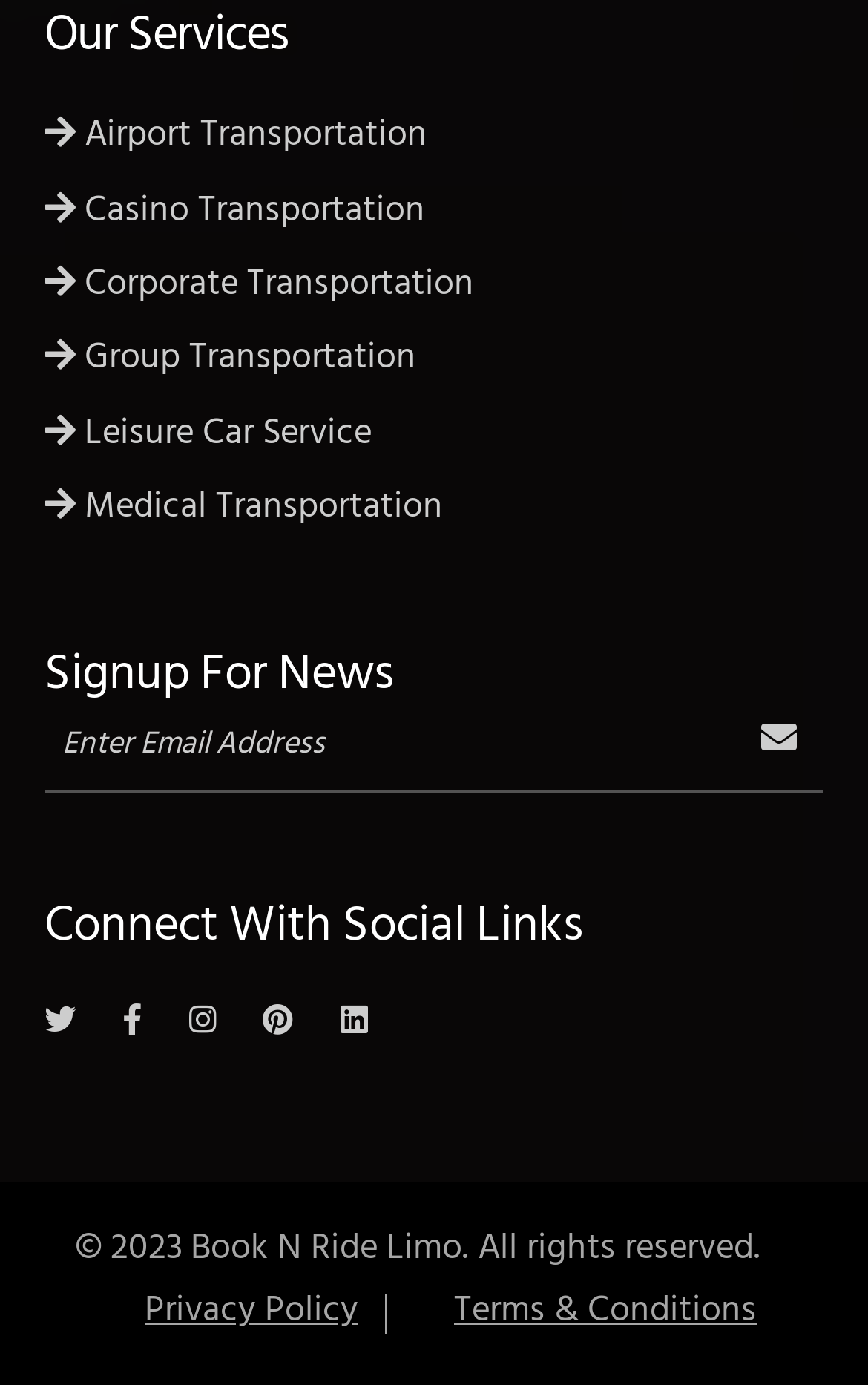Determine the bounding box coordinates of the region I should click to achieve the following instruction: "Select a month". Ensure the bounding box coordinates are four float numbers between 0 and 1, i.e., [left, top, right, bottom].

None